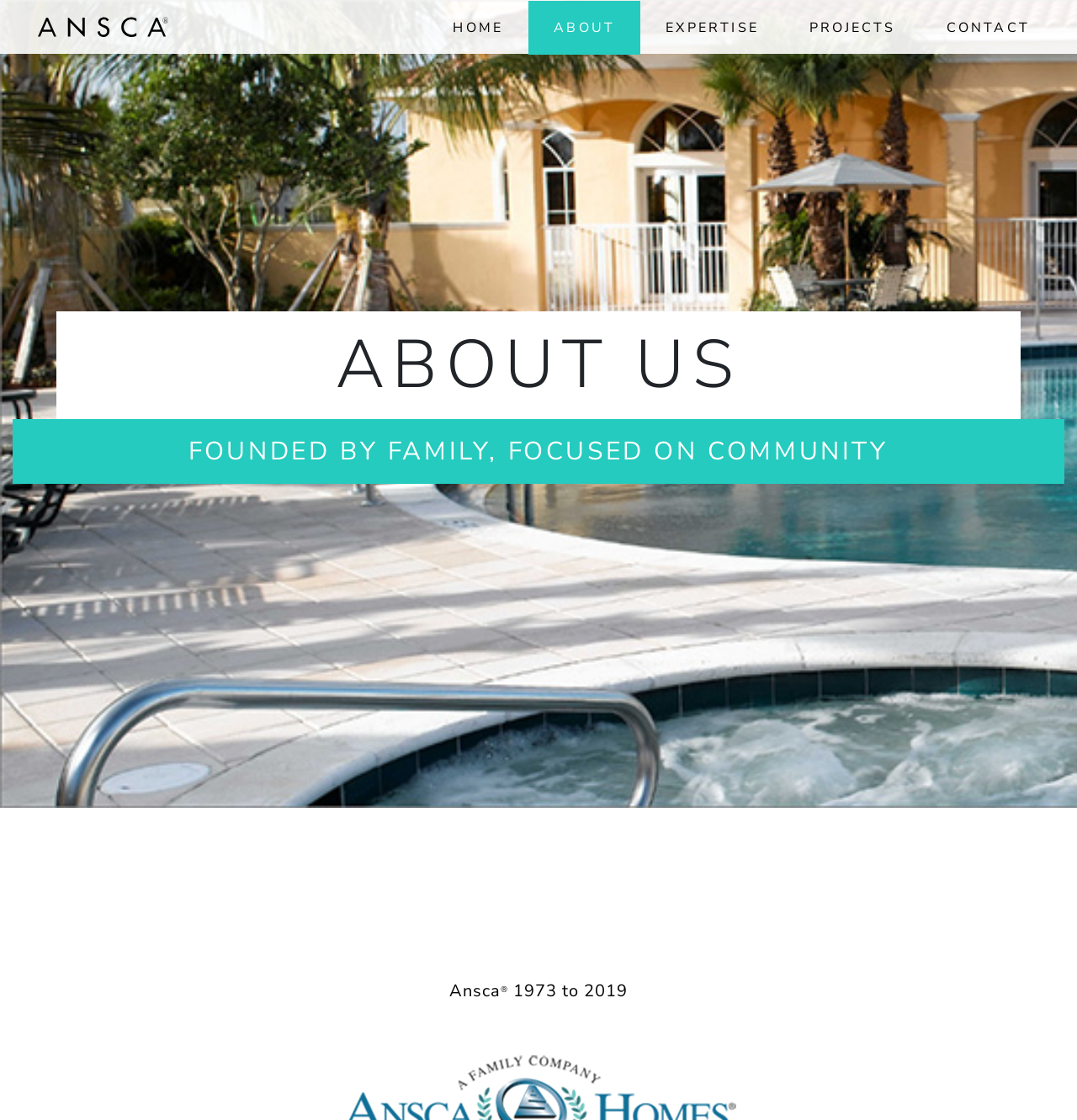Find the bounding box coordinates for the UI element whose description is: "Projects". The coordinates should be four float numbers between 0 and 1, in the format [left, top, right, bottom].

[0.728, 0.001, 0.855, 0.049]